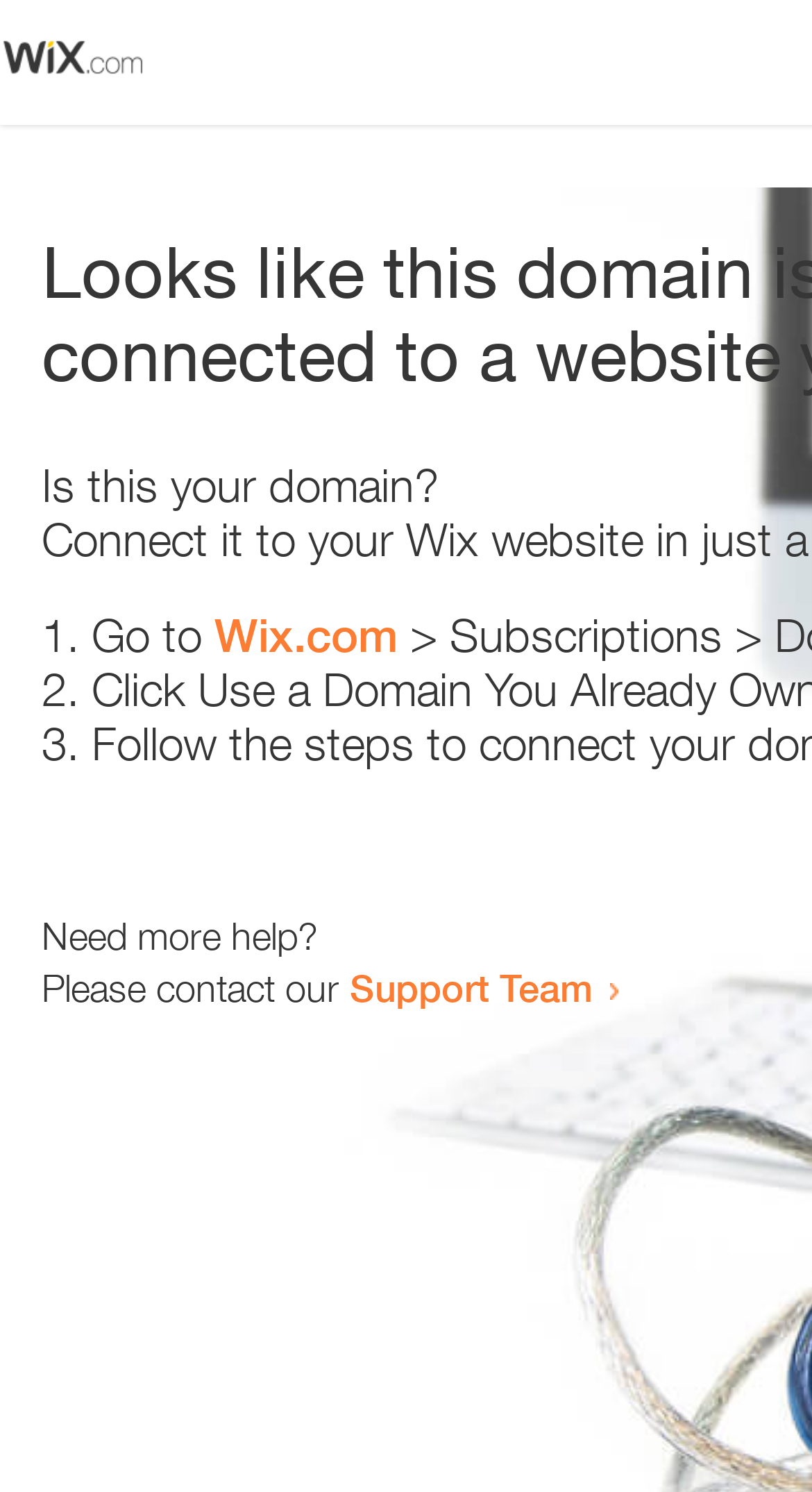What is the text above the list?
Using the image provided, answer with just one word or phrase.

Is this your domain?